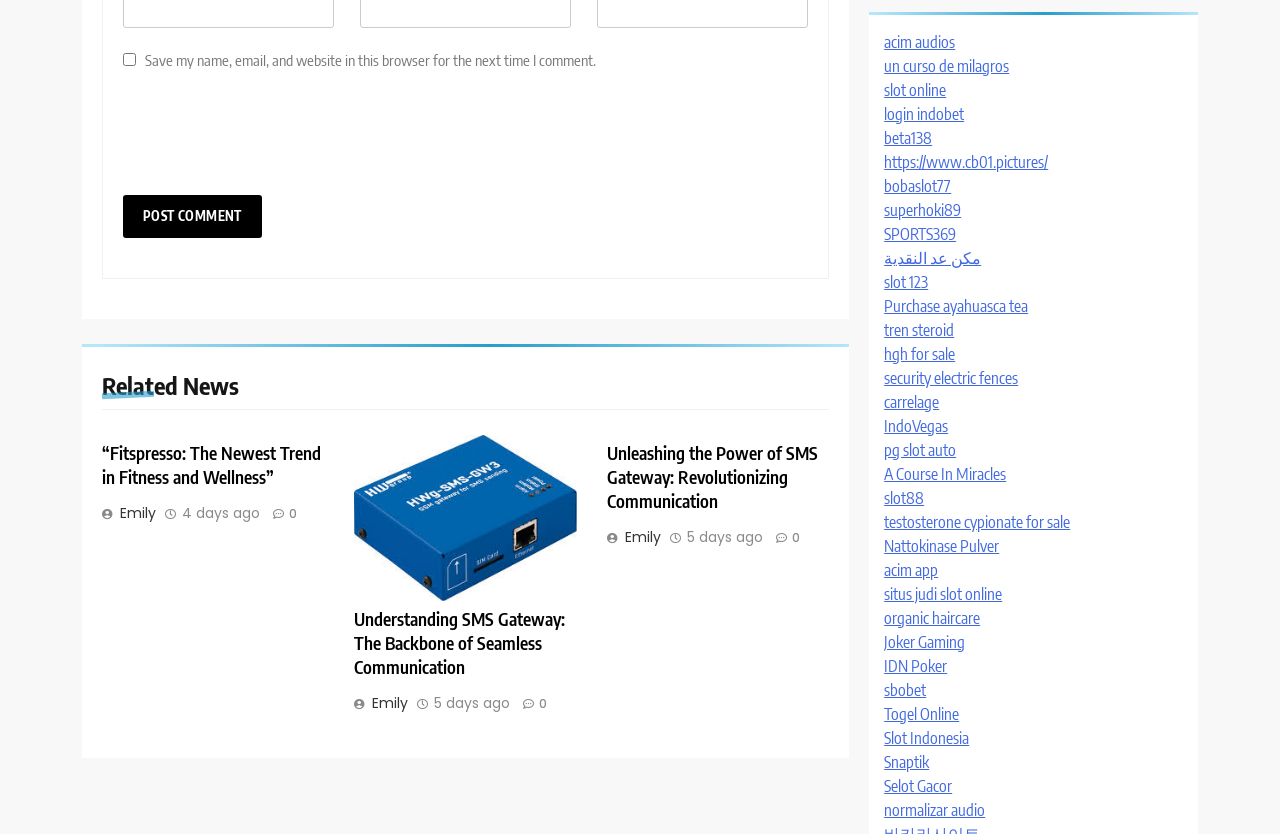Determine the bounding box coordinates for the HTML element described here: "alt="California State University, Northridge"".

None